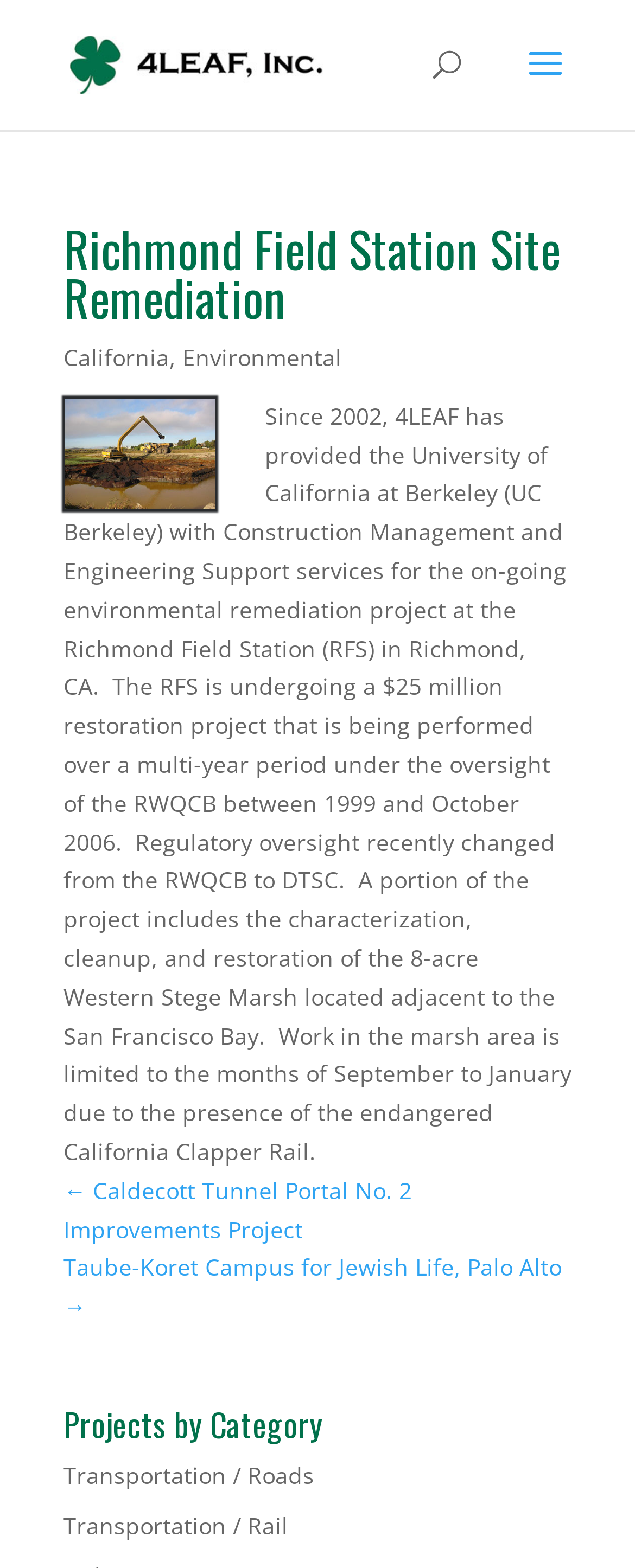Please specify the bounding box coordinates in the format (top-left x, top-left y, bottom-right x, bottom-right y), with all values as floating point numbers between 0 and 1. Identify the bounding box of the UI element described by: Transportation / Roads

[0.1, 0.931, 0.495, 0.95]